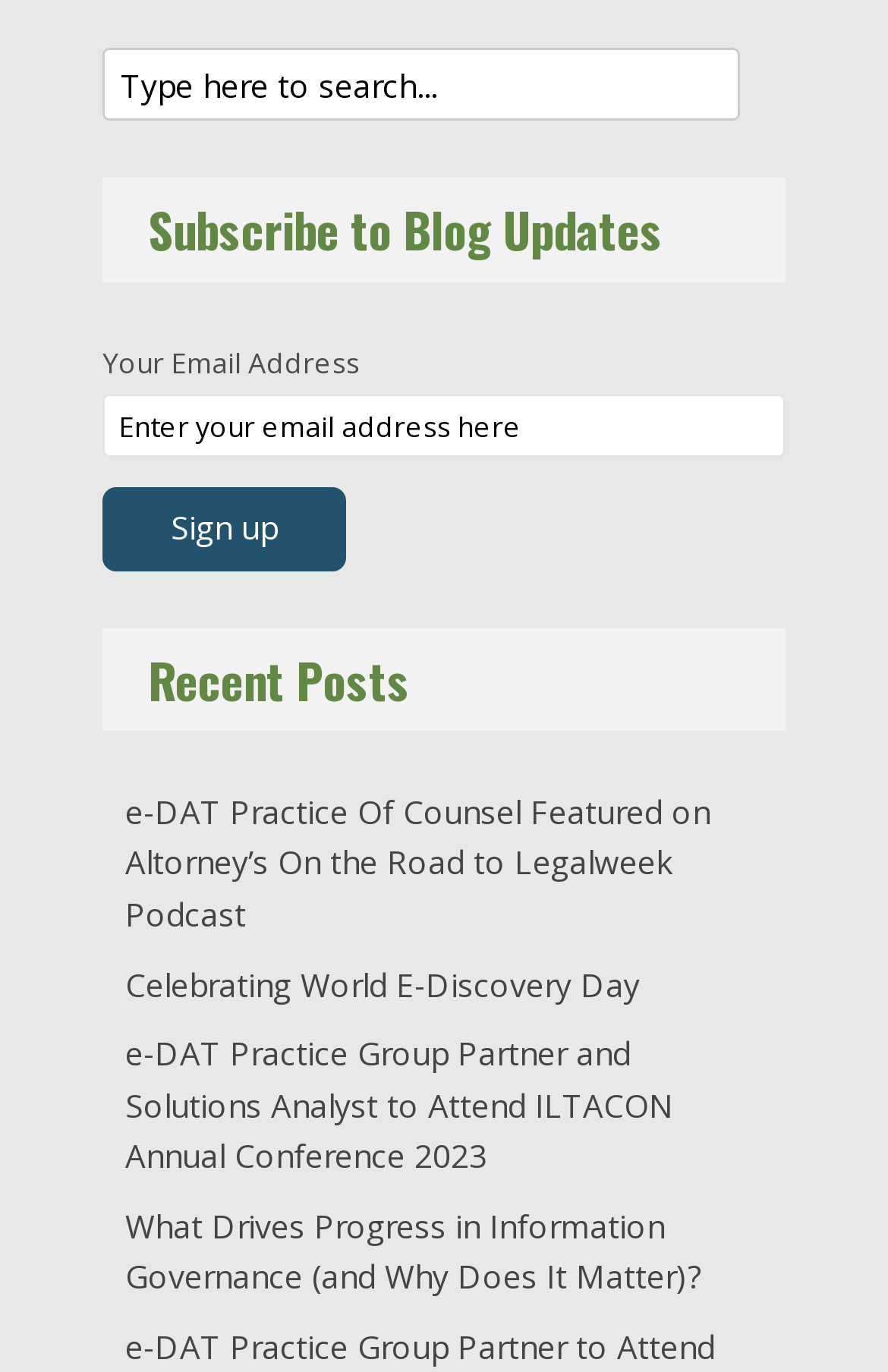What is the topic of the first recent post?
Answer the question with a detailed explanation, including all necessary information.

The first link under the heading 'Recent Posts' has the text 'e-DAT Practice Of Counsel Featured on Altorney’s On the Road to Legalweek Podcast', which suggests that the topic of the first recent post is related to e-DAT Practice Of Counsel.